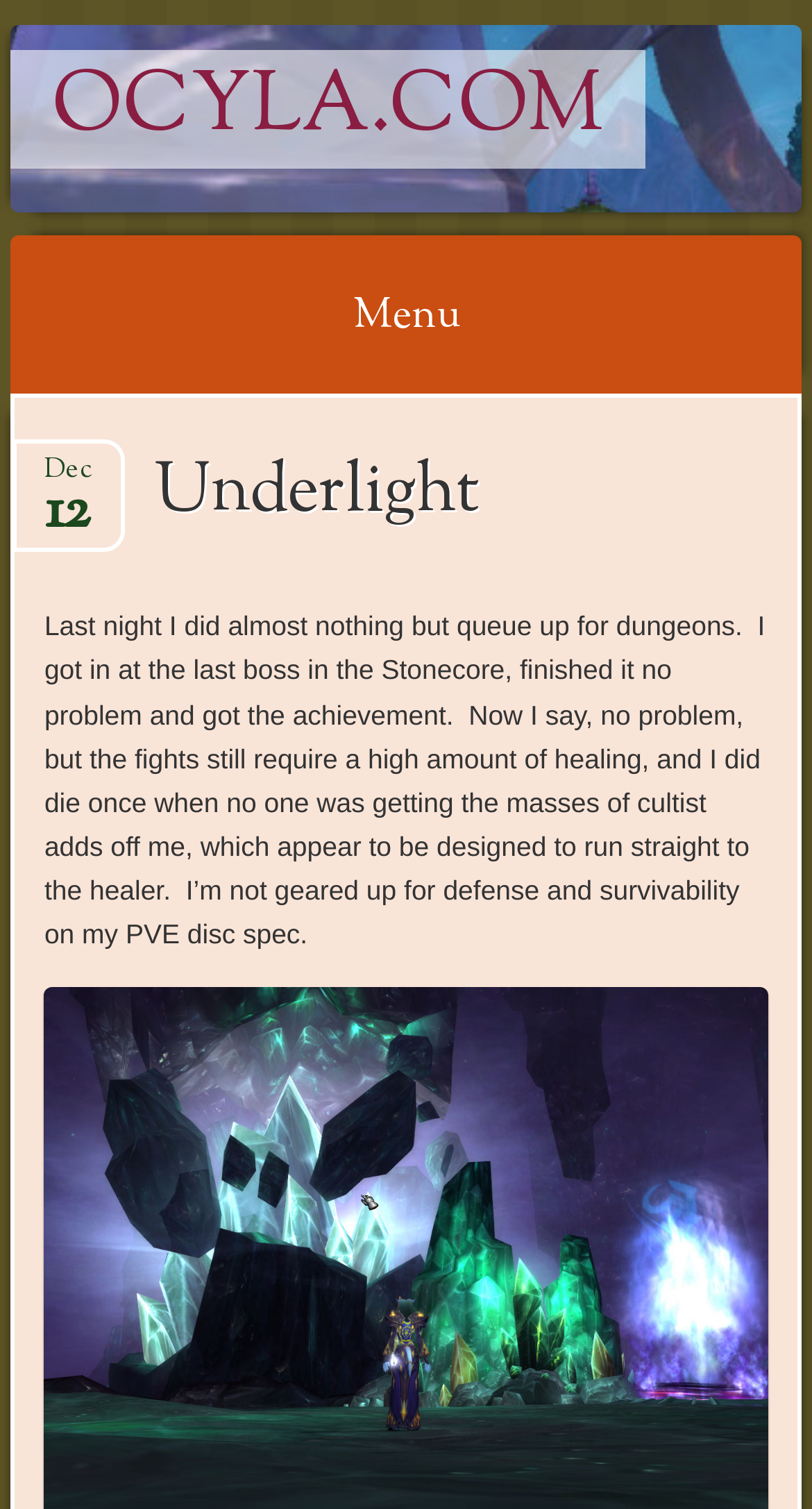What is the achievement mentioned in the article?
Use the image to give a comprehensive and detailed response to the question.

The achievement mentioned in the article can be found in the text content of the article, where it is written as 'finished it no problem and got the achievement' and it is related to the 'Stonecore' dungeon.